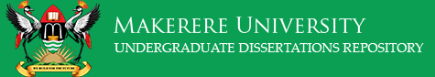Break down the image and provide a full description, noting any significant aspects.

The image features the official logo and banner of Makerere University, prominently displaying the university's name in bold, white letters against a vibrant green background. Below the name, it announces the "Undergraduate Dissertations Repository," indicating its function as a platform for housing academic works from undergraduate students. The logo includes symbols of national significance, such as the crested crane, which is native to Uganda, and elements that reflect the university's heritage. This image embodies the pride and commitment of Makerere University to scholarship and research, serving as a digital gateway for accessing student dissertations.